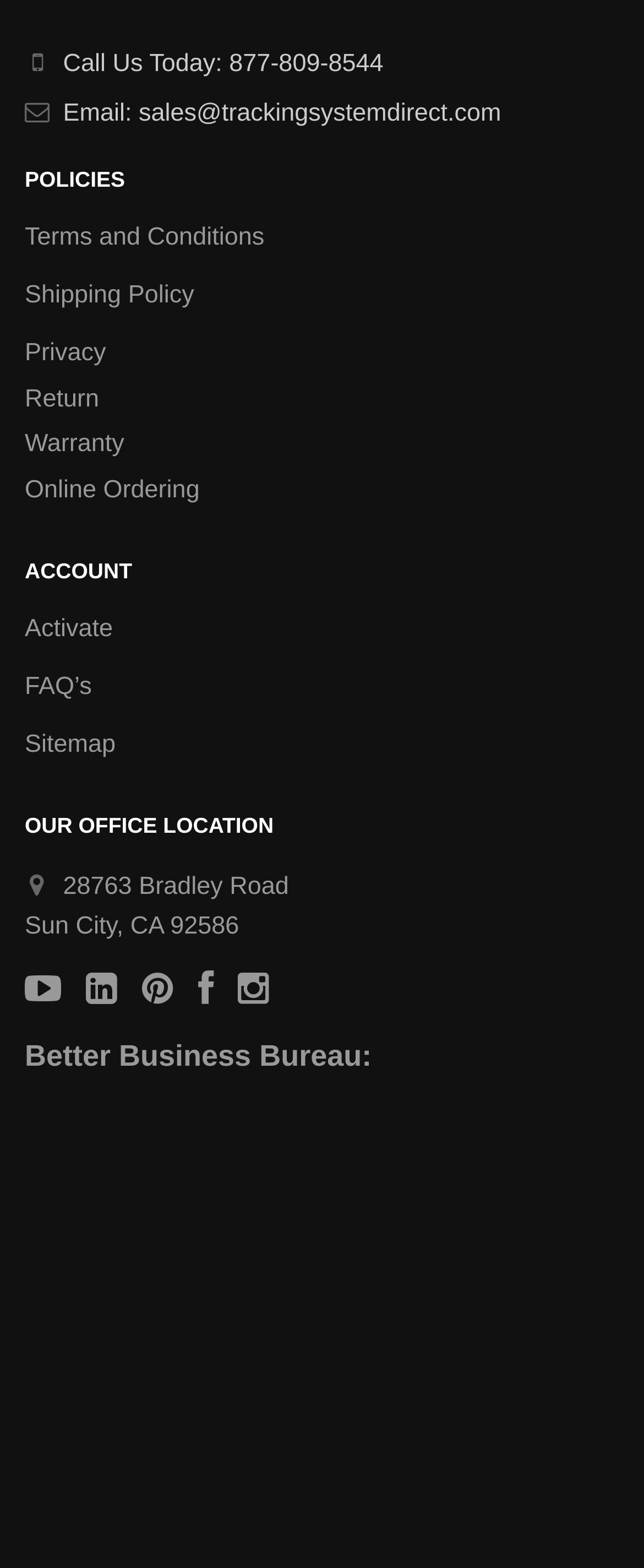Identify the bounding box coordinates of the clickable region to carry out the given instruction: "Follow on Twitter".

[0.456, 0.62, 0.962, 0.652]